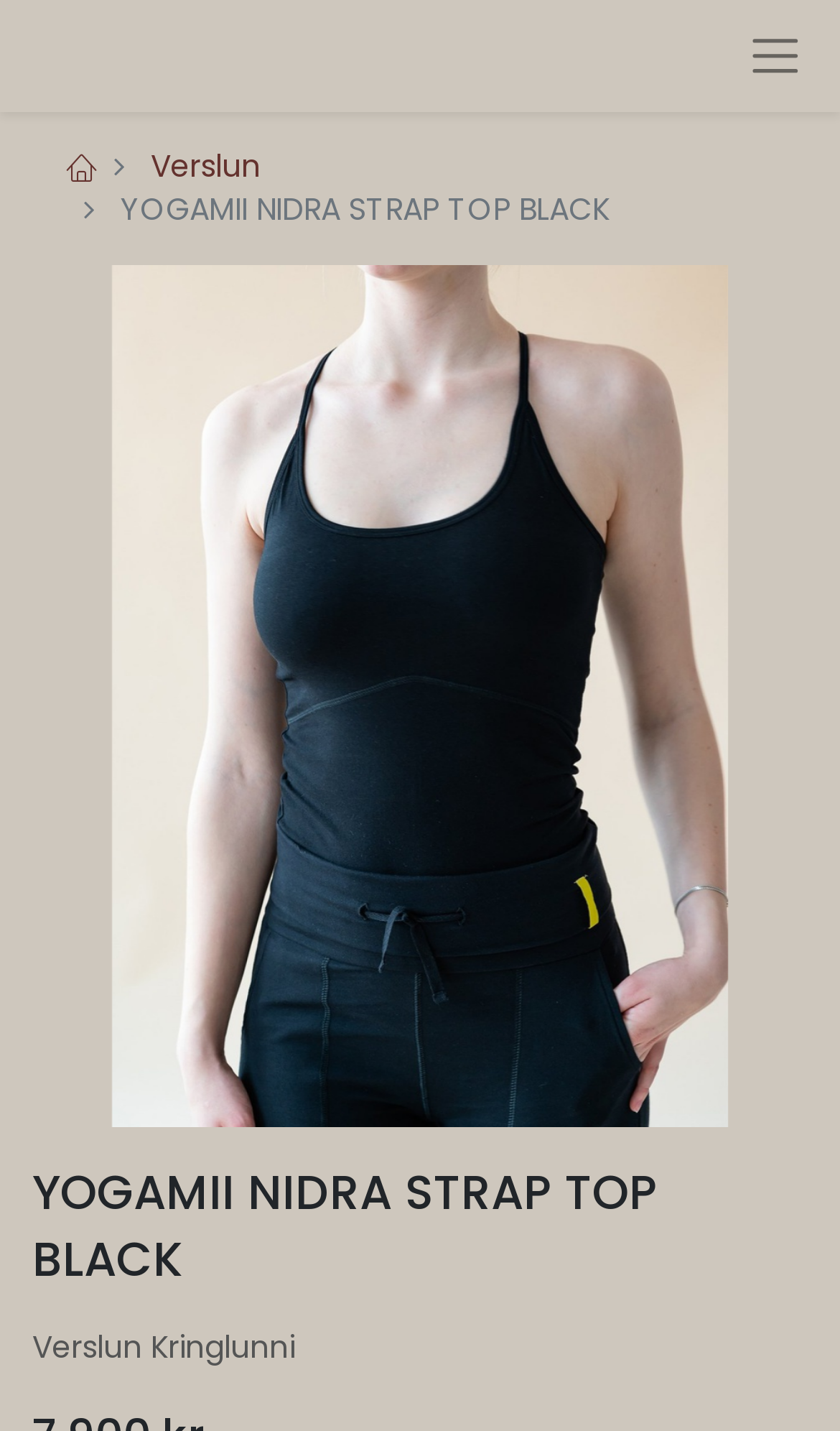Please answer the following question using a single word or phrase: 
What is the product name?

YOGAMII NIDRA STRAP TOP BLACK